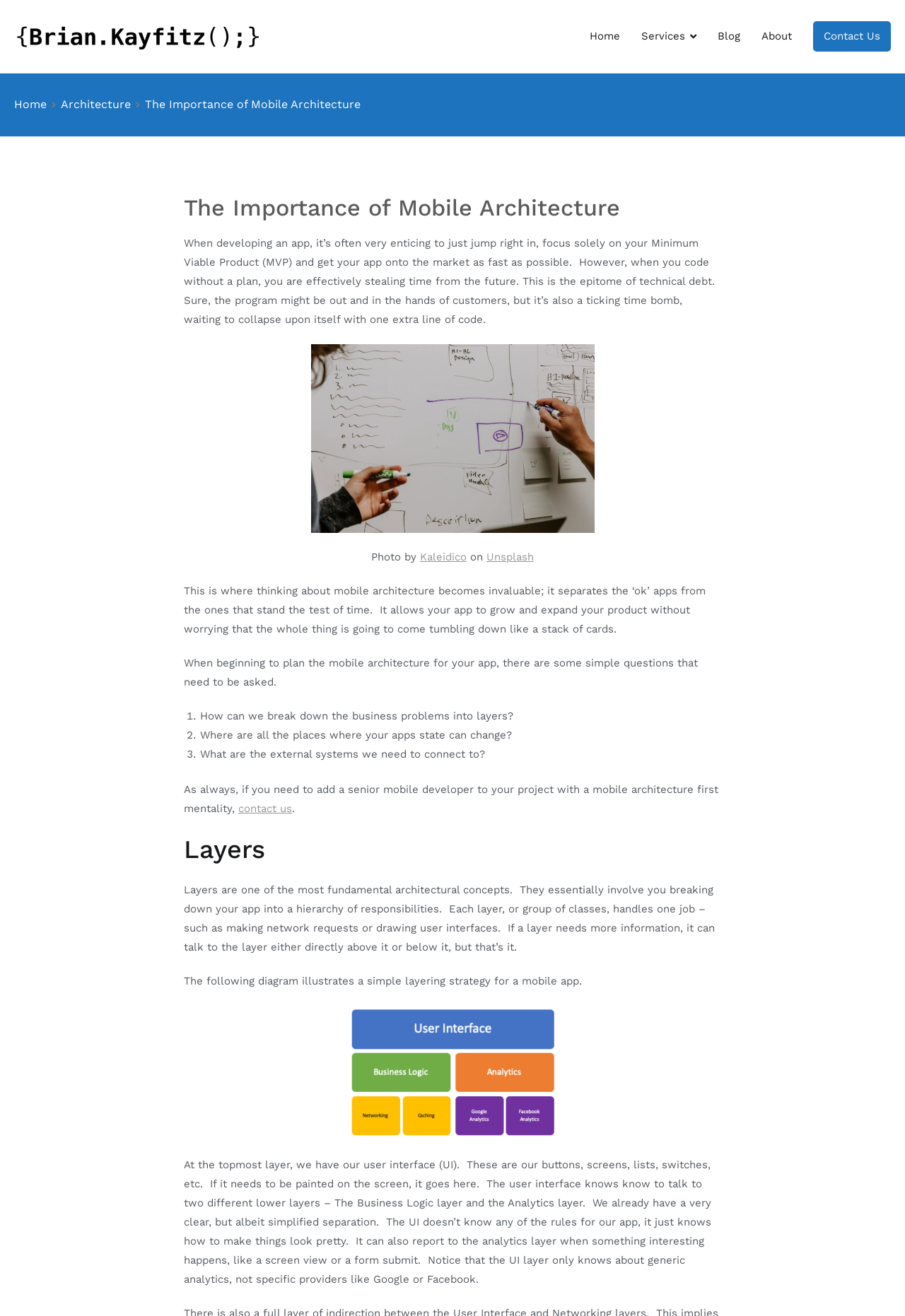Please find the bounding box coordinates of the element that you should click to achieve the following instruction: "Click the 'Contact Us' link". The coordinates should be presented as four float numbers between 0 and 1: [left, top, right, bottom].

[0.898, 0.016, 0.984, 0.039]